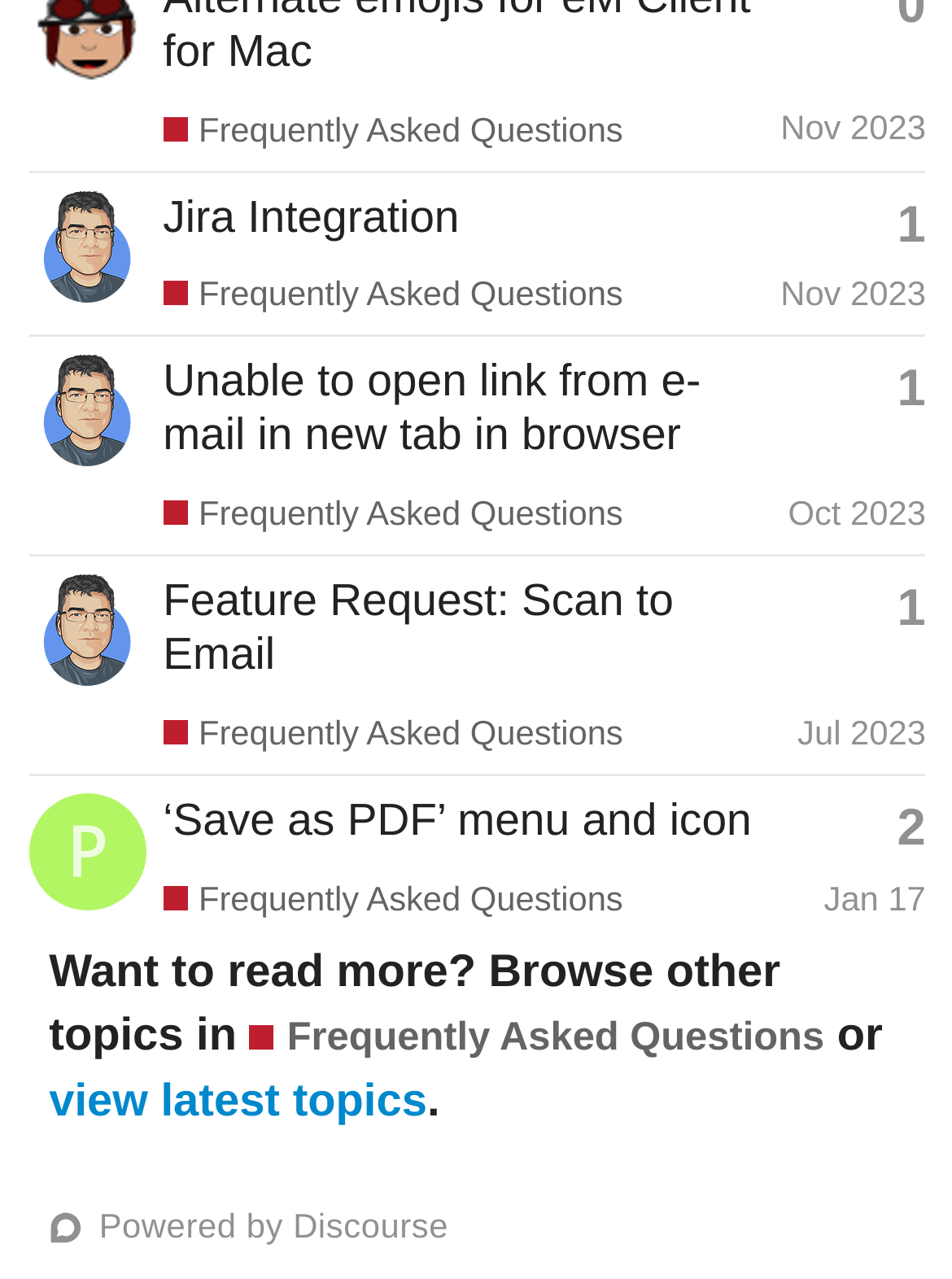Identify the coordinates of the bounding box for the element described below: "1". Return the coordinates as four float numbers between 0 and 1: [left, top, right, bottom].

[0.942, 0.285, 0.973, 0.325]